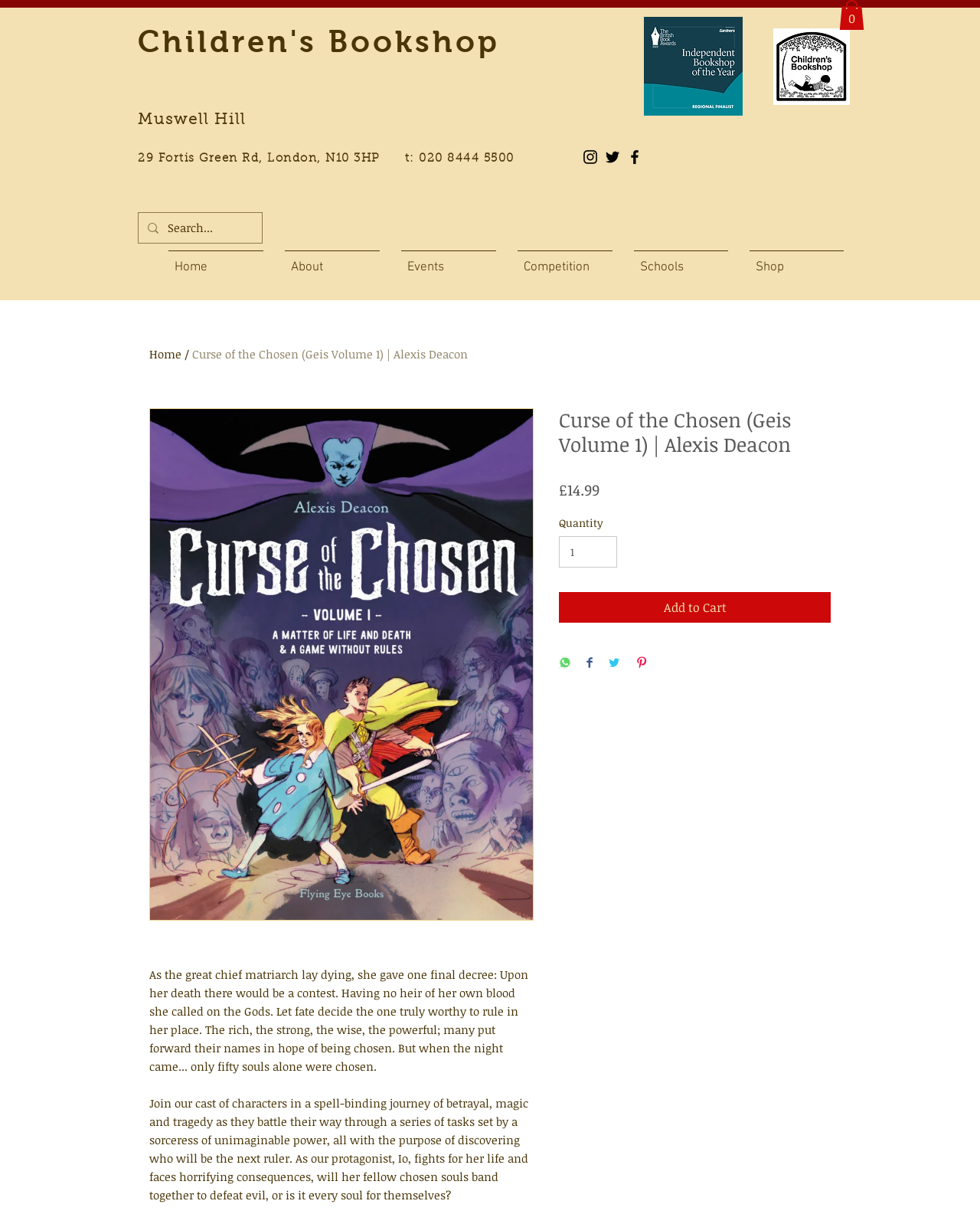Answer succinctly with a single word or phrase:
Who is the author of the book?

Alexis Deacon